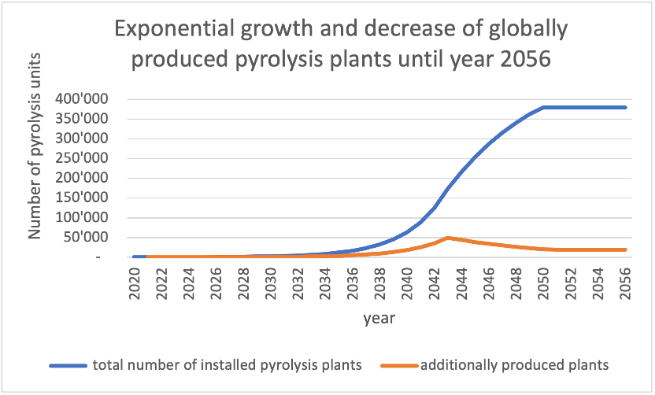Please respond to the question using a single word or phrase:
What is the peak number of installed pyrolysis plants?

380,000